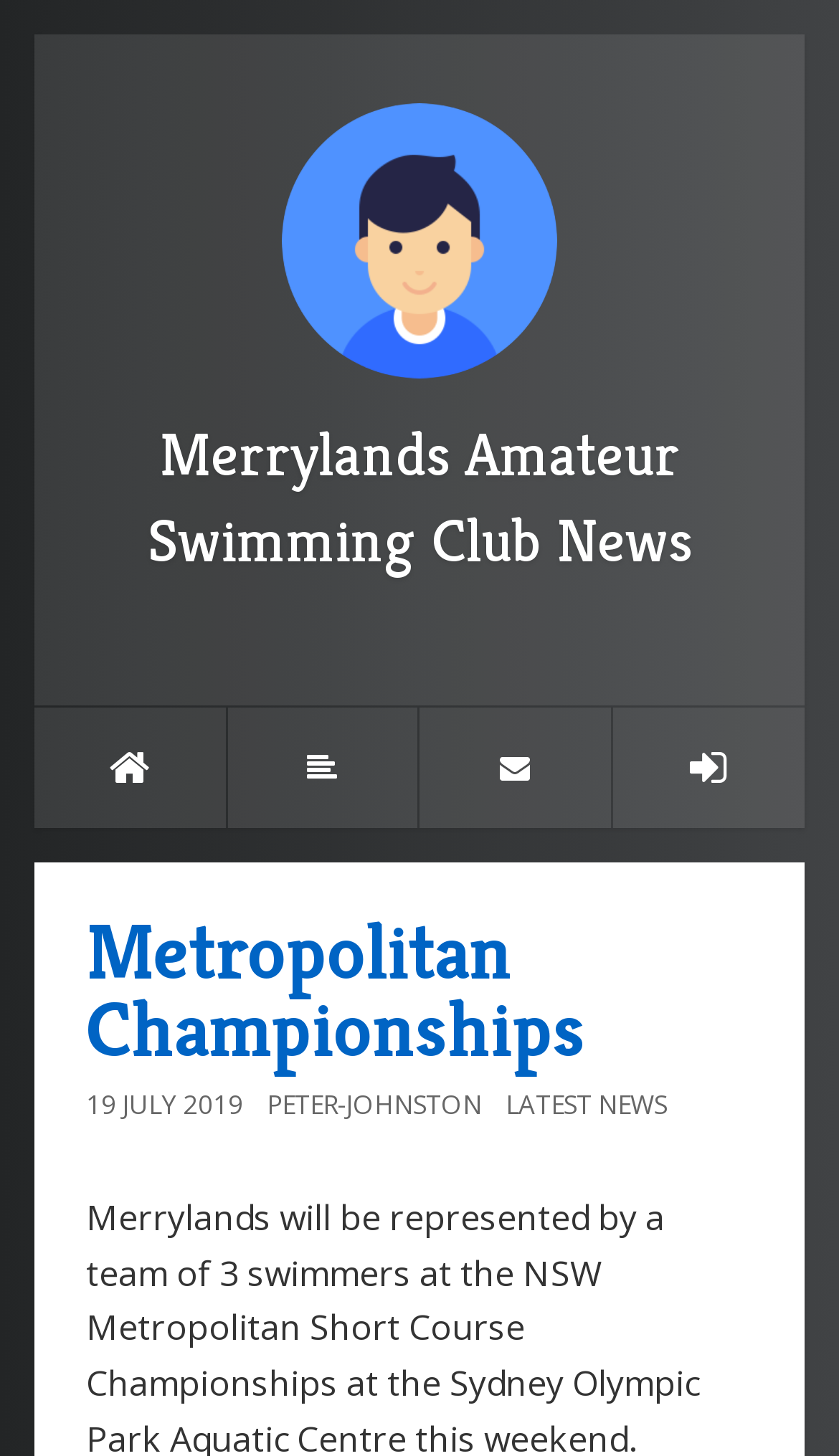Calculate the bounding box coordinates for the UI element based on the following description: "Merrylands Amateur Swimming Club News". Ensure the coordinates are four float numbers between 0 and 1, i.e., [left, top, right, bottom].

[0.041, 0.024, 0.959, 0.437]